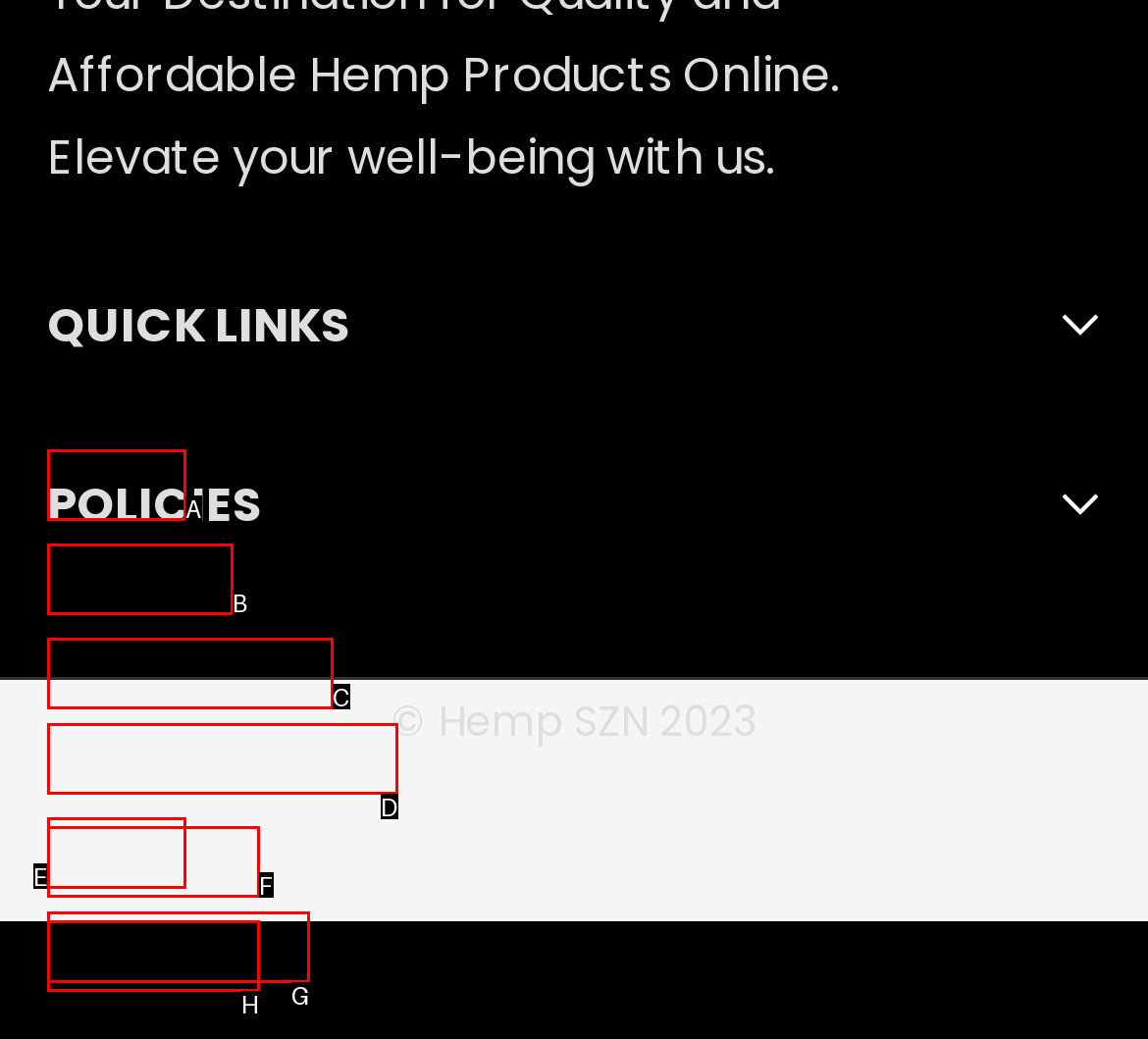Which HTML element among the options matches this description: New Arrivals? Answer with the letter representing your choice.

C